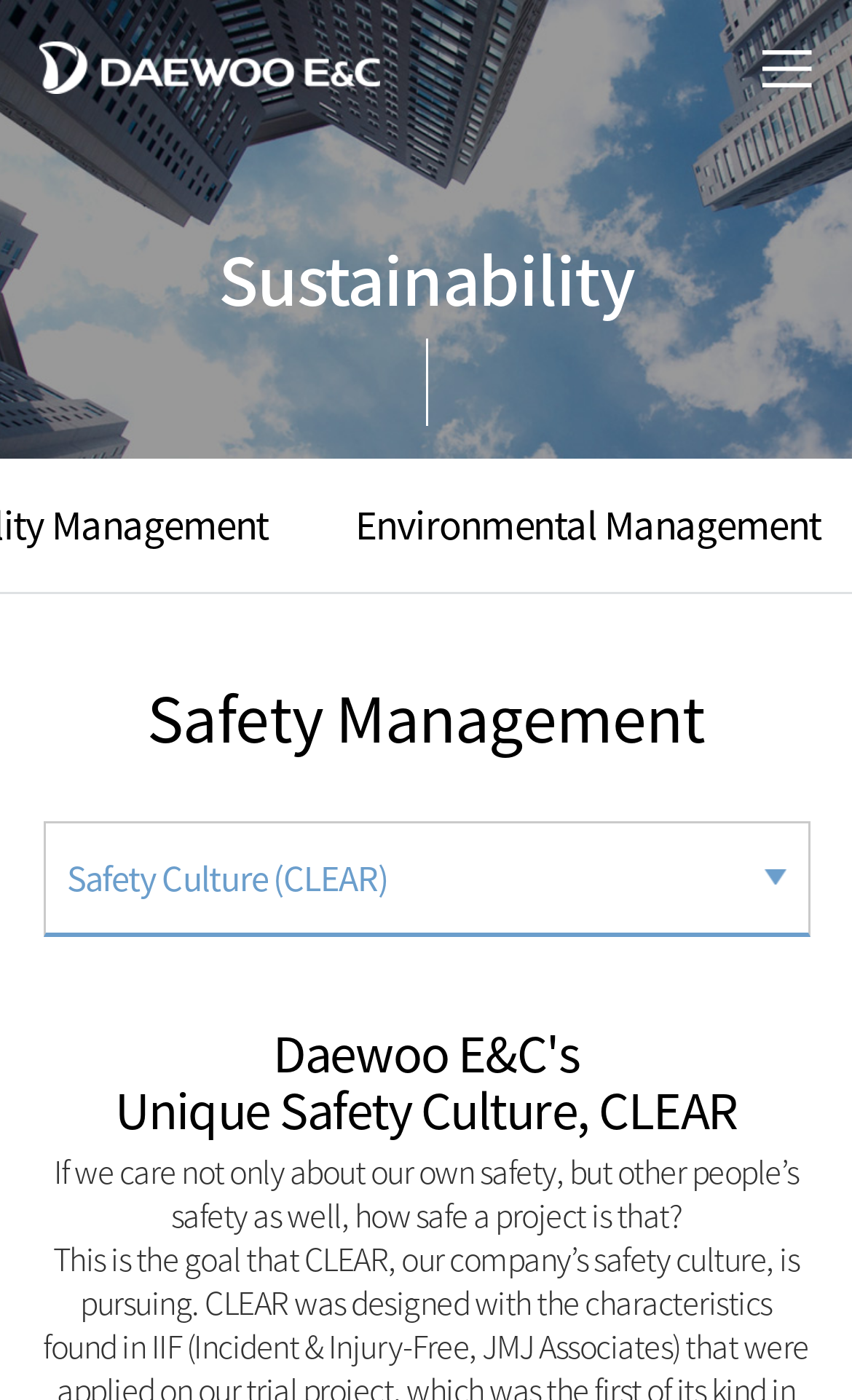What is the company name?
Answer the question in a detailed and comprehensive manner.

The company name is obtained from the heading element 'DAEWOO E&C' which is located at the top of the webpage with a bounding box coordinate of [0.046, 0.028, 0.446, 0.067].